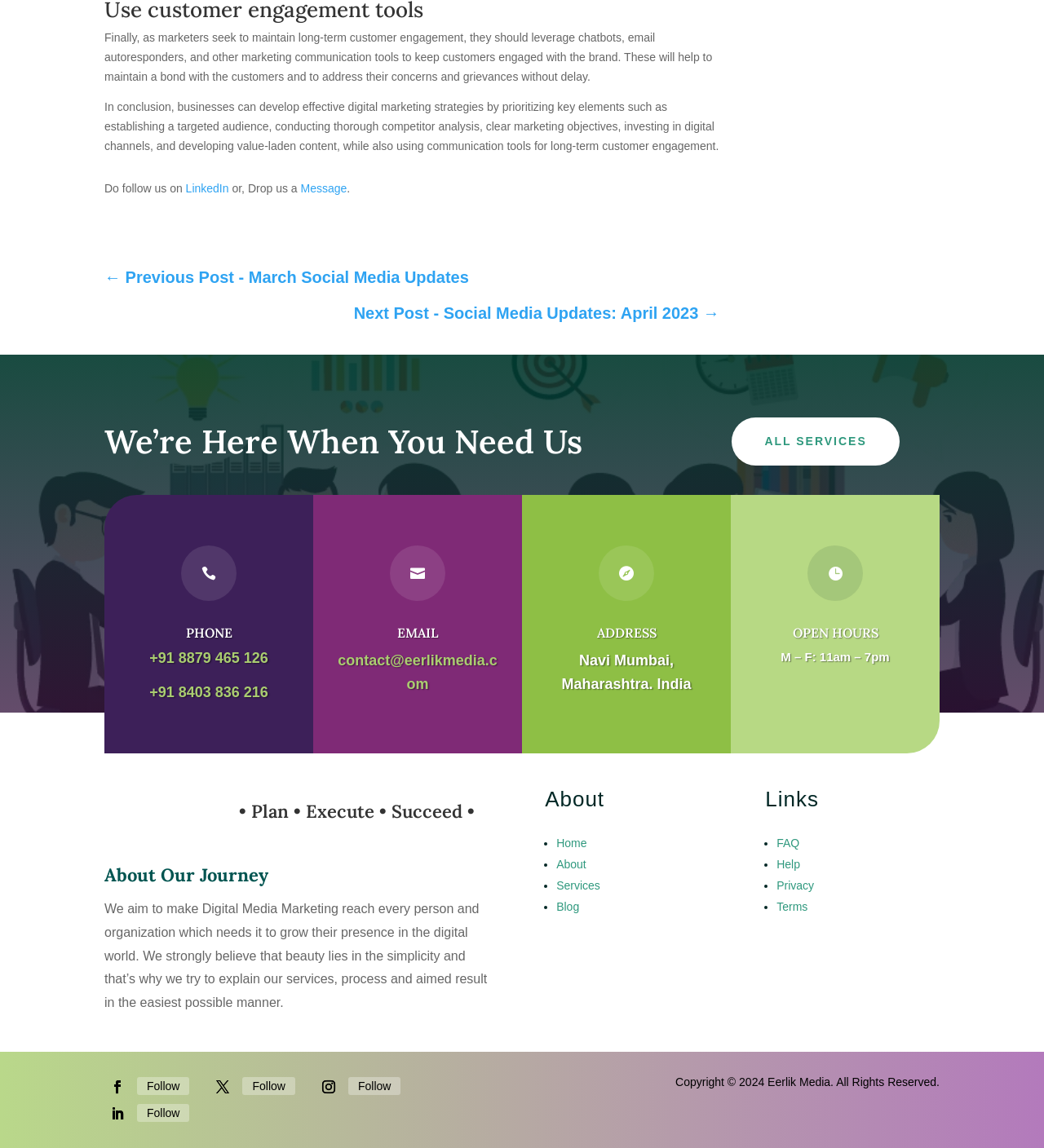Determine the bounding box coordinates for the element that should be clicked to follow this instruction: "Read the blog". The coordinates should be given as four float numbers between 0 and 1, in the format [left, top, right, bottom].

[0.533, 0.784, 0.555, 0.795]